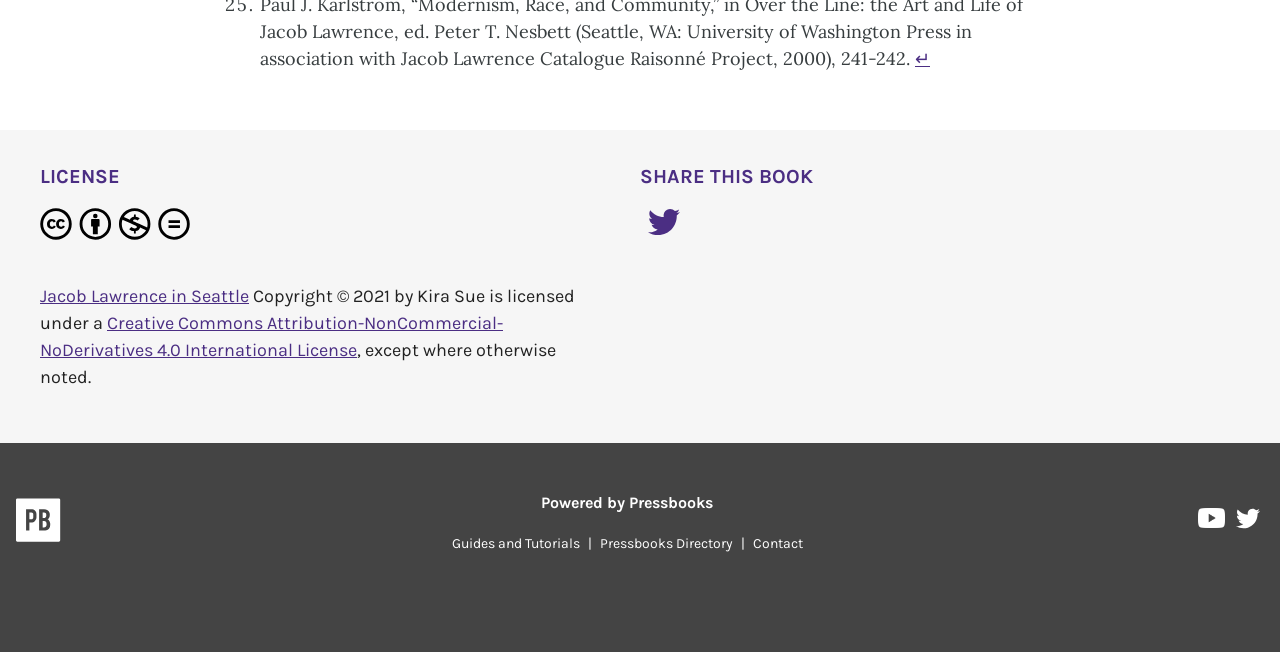Provide a single word or phrase answer to the question: 
Who is the author of this book?

Kira Sue